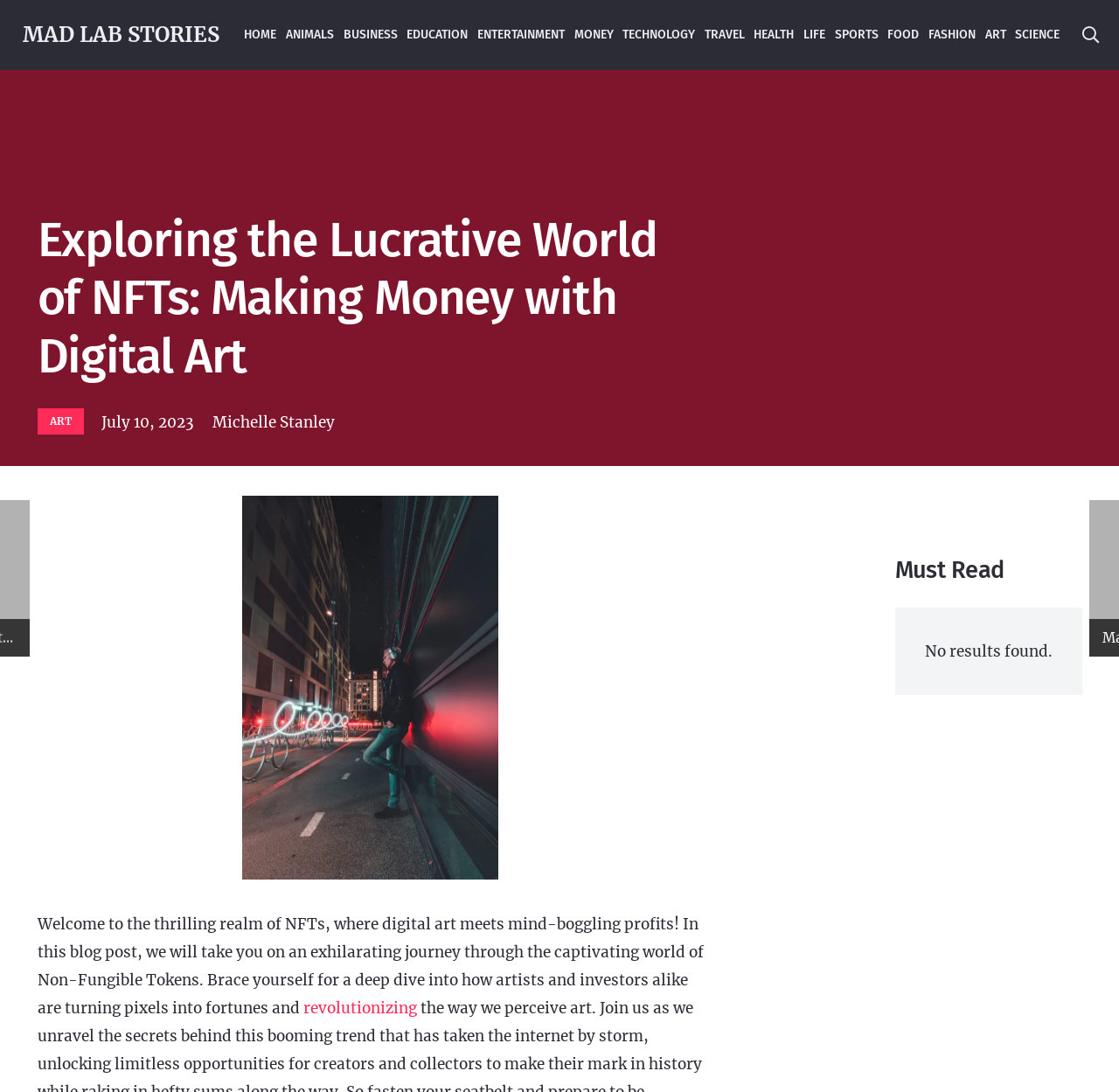Determine the heading of the webpage and extract its text content.

Exploring the Lucrative World of NFTs: Making Money with Digital Art